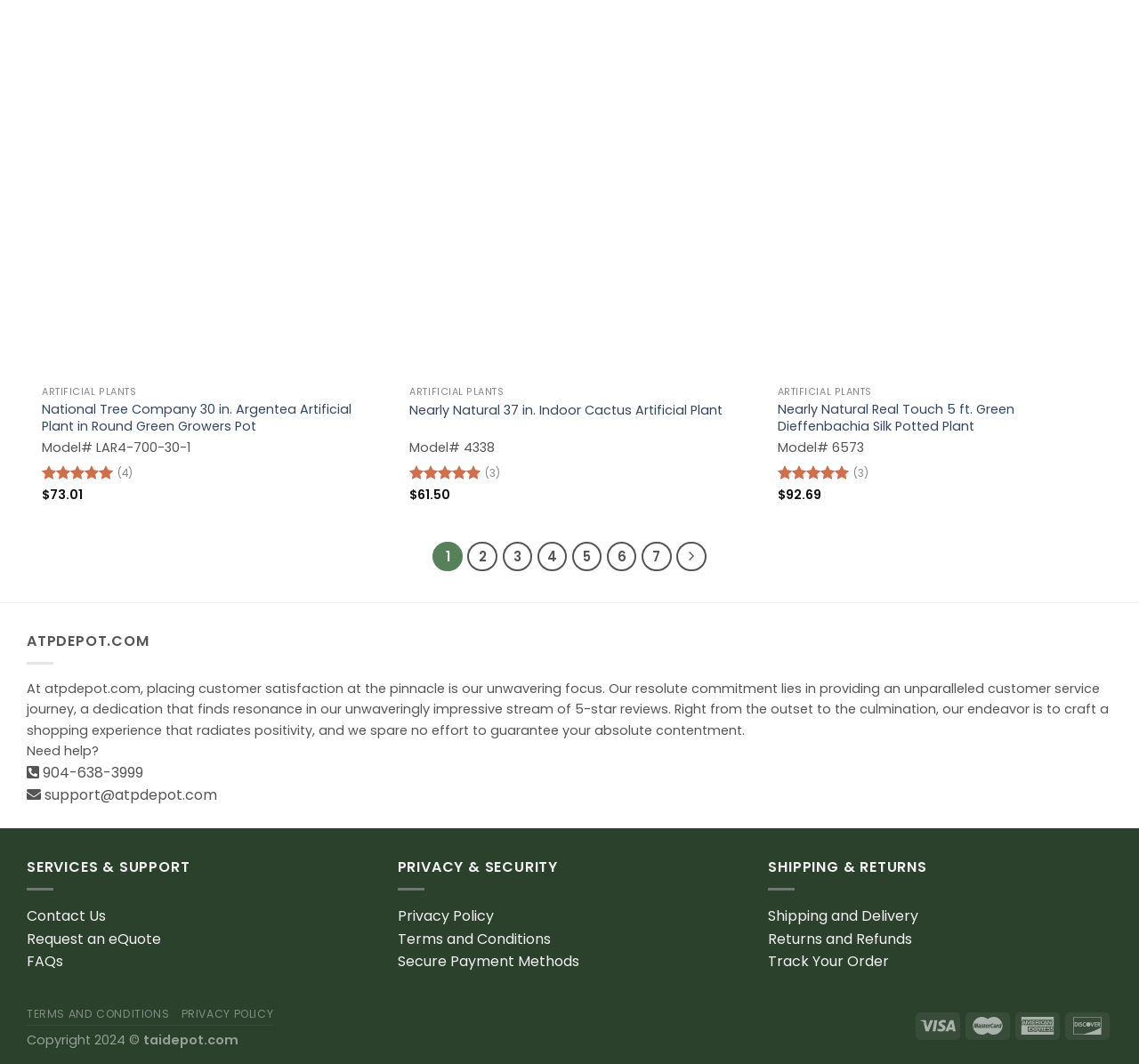Can you specify the bounding box coordinates of the area that needs to be clicked to fulfill the following instruction: "Read the post about getting buses off Scott Street"?

None